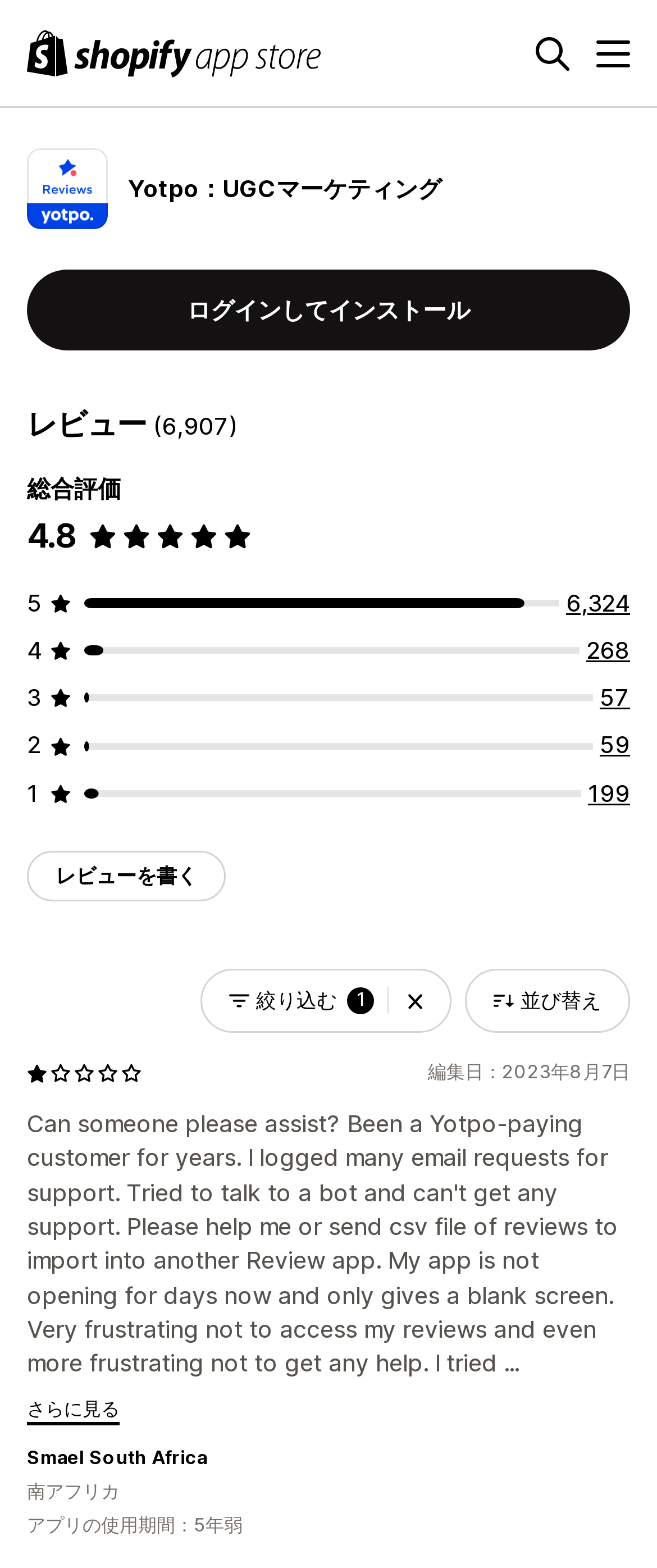What is the name of the company that uses Yotpo?
Please answer the question with a detailed response using the information from the screenshot.

I found the name of the company by looking at the element with the text 'Smael South Africa'. This suggests that Smael South Africa is a company that uses Yotpo.